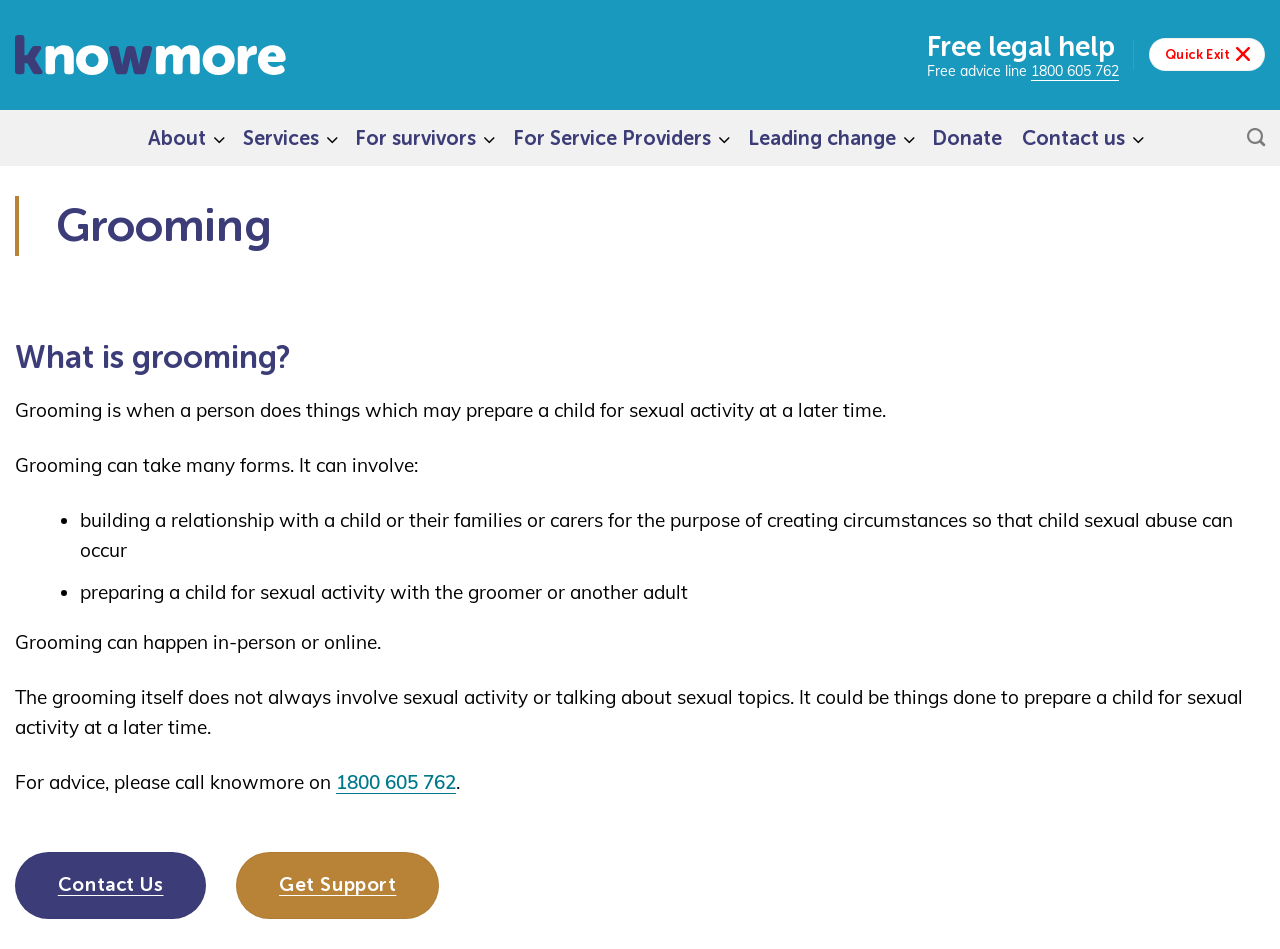Given the element description "1800 605 762" in the screenshot, predict the bounding box coordinates of that UI element.

[0.805, 0.066, 0.874, 0.086]